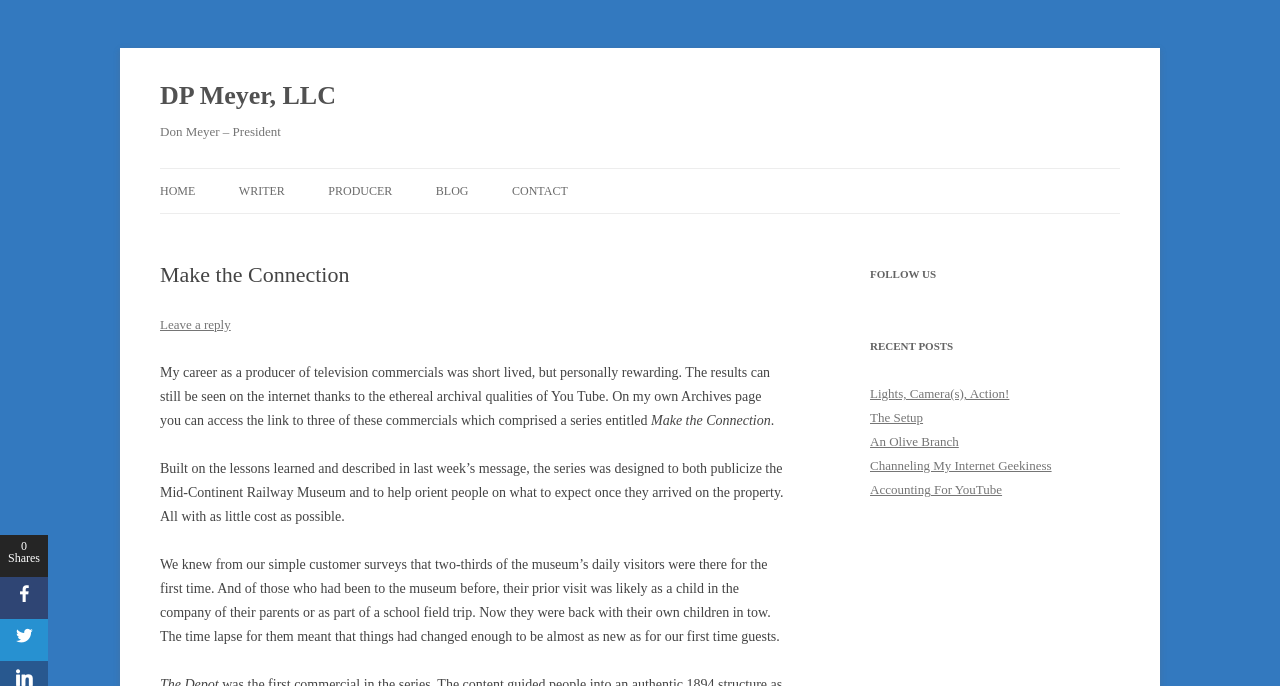Identify the bounding box coordinates for the UI element mentioned here: "MarbleHost.com". Provide the coordinates as four float values between 0 and 1, i.e., [left, top, right, bottom].

None